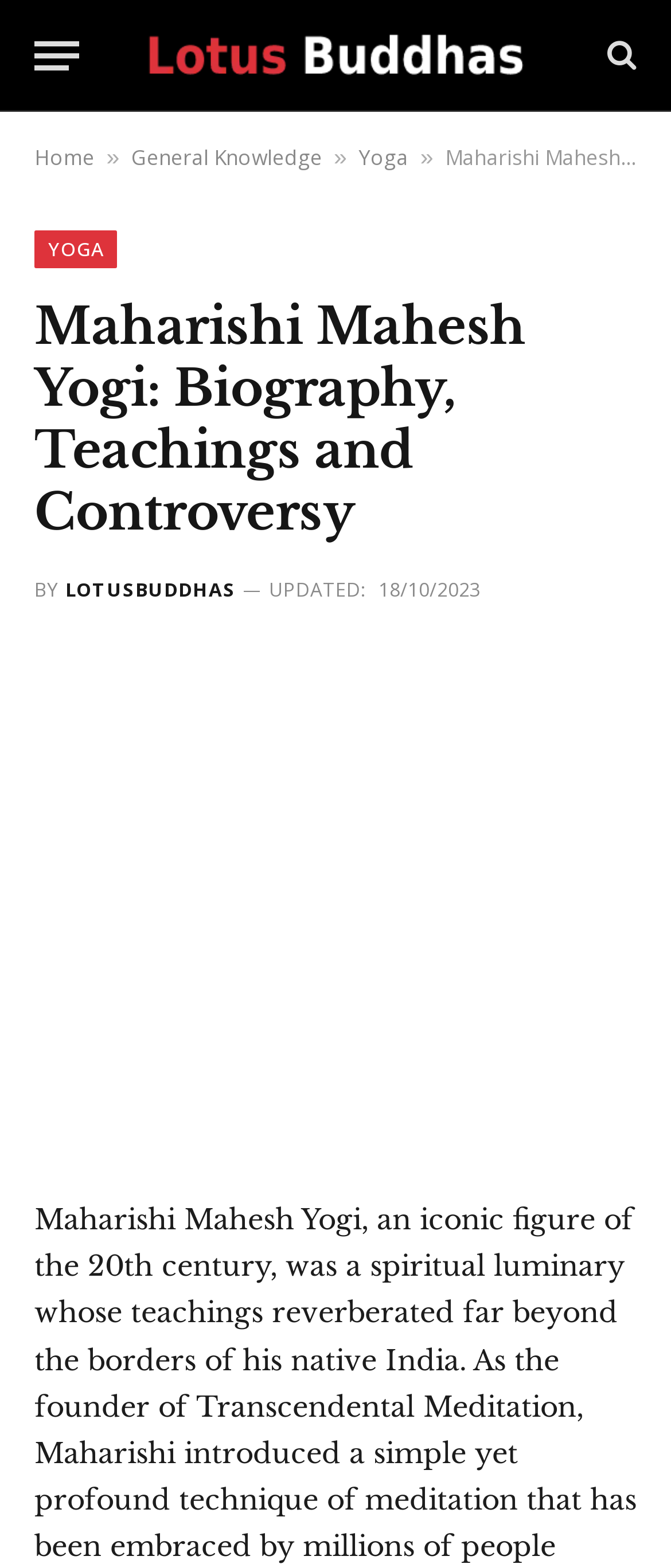Explain the features and main sections of the webpage comprehensively.

The webpage is about Maharishi Mahesh Yogi, an Indian spiritual leader and founder of the Transcendental Meditation technique. At the top left corner, there is a button labeled "Menu". Next to it, there is a link to "LotusBuddhas" with an accompanying image. On the top right corner, there is another link with an icon represented by "\uf002".

Below the top section, there is a navigation menu with links to "Home", "General Knowledge", and "Yoga". The "Yoga" link is repeated below the navigation menu. 

The main content of the webpage starts with a heading that reads "Maharishi Mahesh Yogi: Biography, Teachings and Controversy". Below the heading, there is a byline that says "BY" followed by a link to "LOTUSBUDDHAS". The updated date of the content, "18/10/2023", is displayed next to the byline. The rest of the webpage contains the biography, teachings, and controversy related to Maharishi Mahesh Yogi.